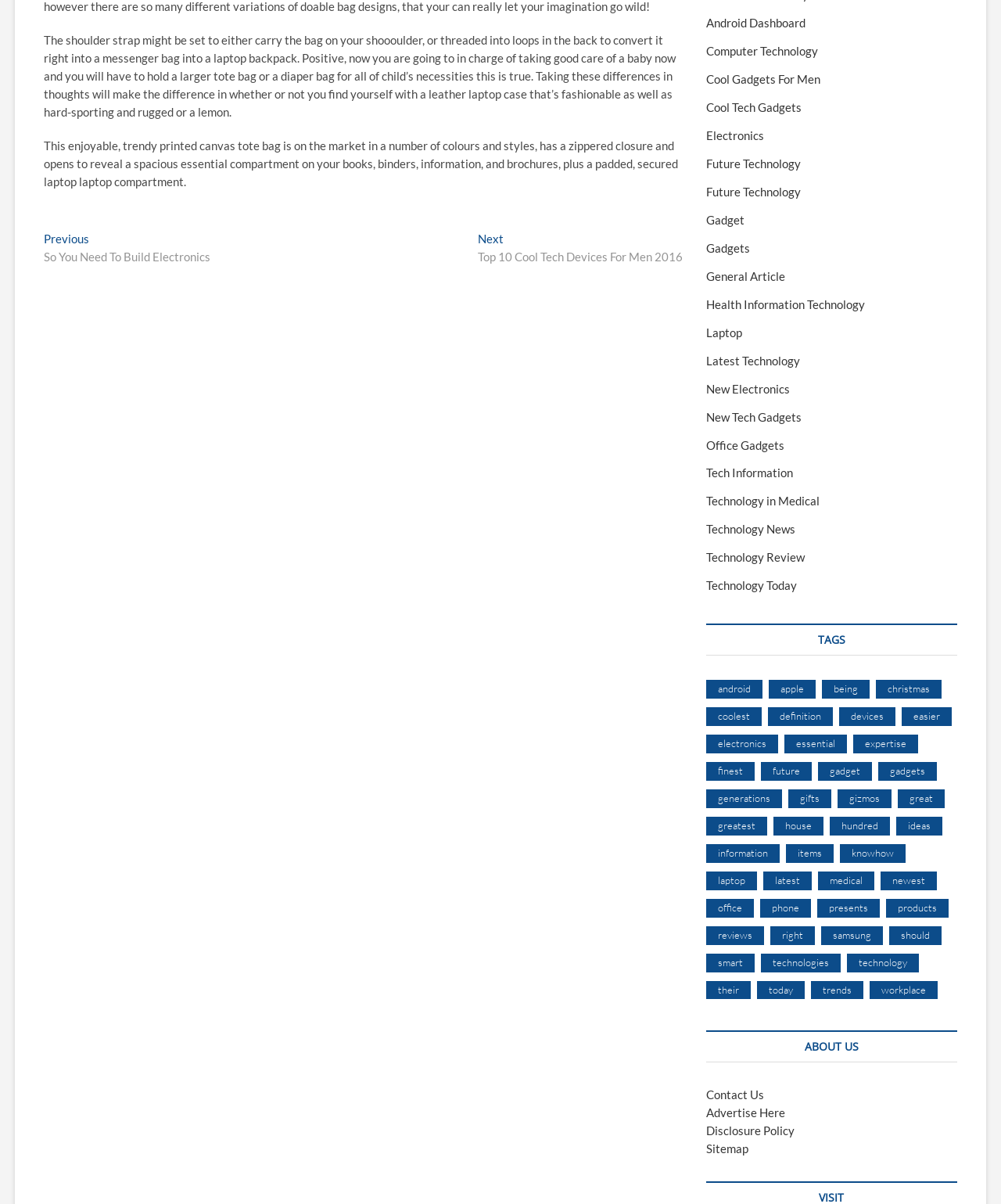What is the purpose of the zippered closure?
Look at the image and provide a short answer using one word or a phrase.

To secure items